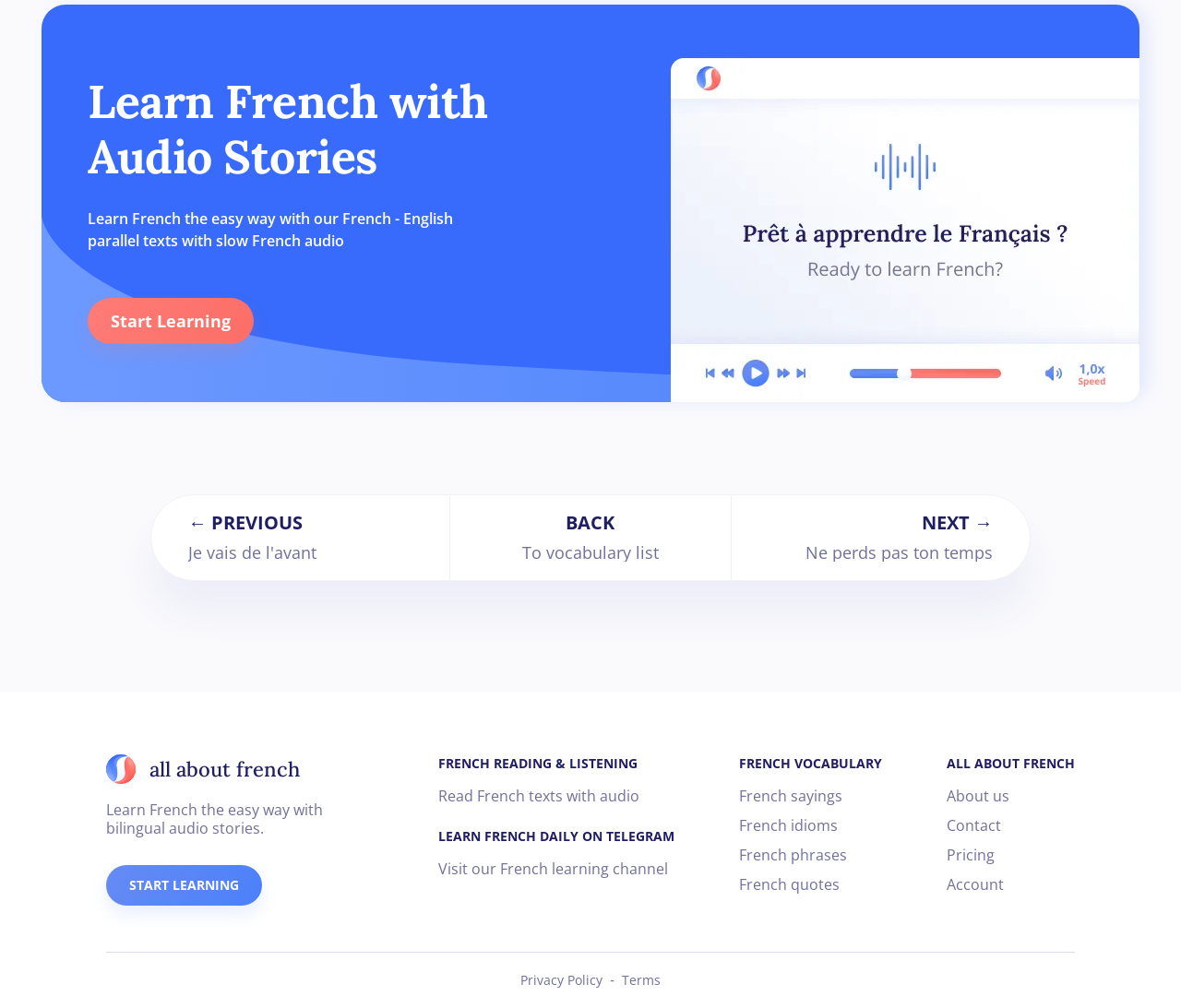Please identify the bounding box coordinates of the region to click in order to complete the task: "Visit the French learning channel on Telegram". The coordinates must be four float numbers between 0 and 1, specified as [left, top, right, bottom].

[0.371, 0.821, 0.571, 0.839]